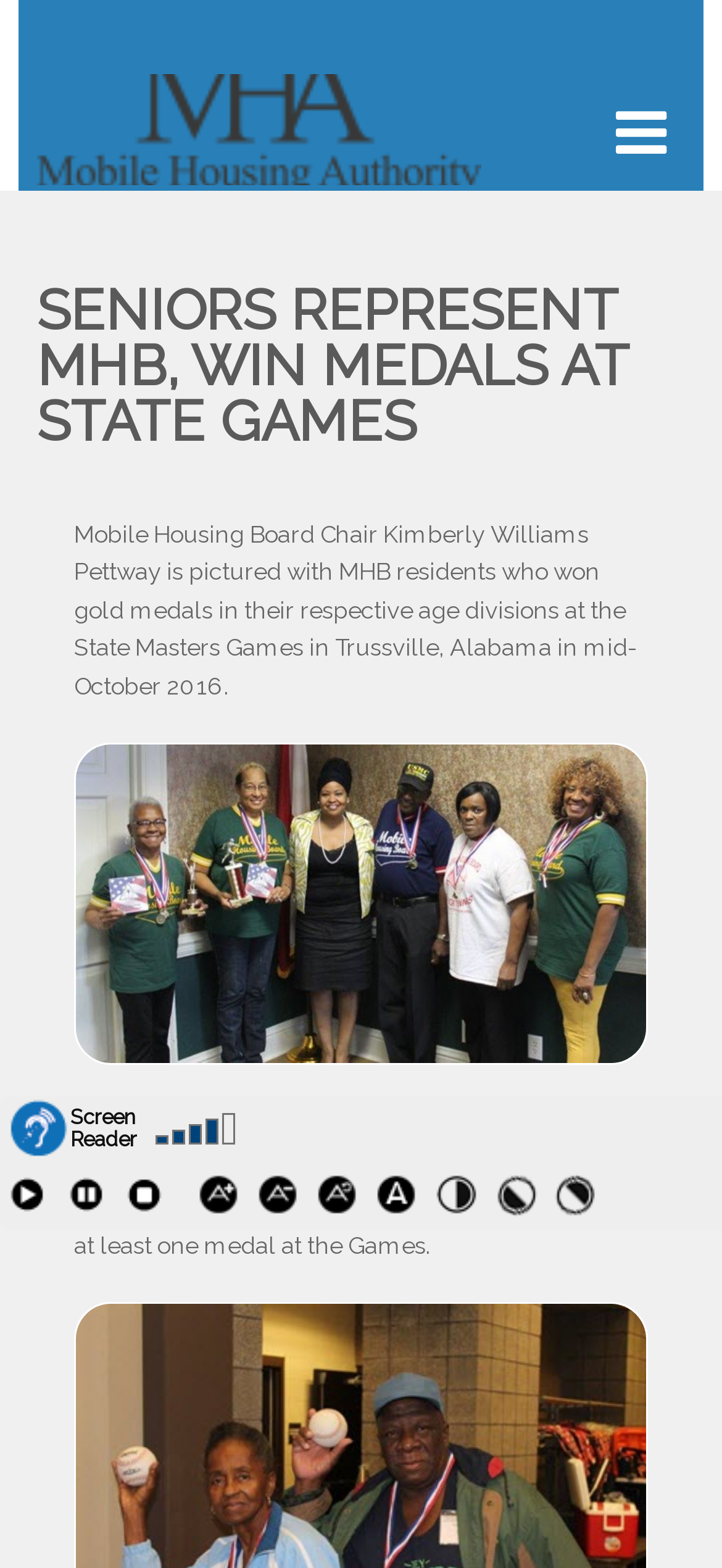How many senior residents of Mobile Housing Board participated in the State Masters Games?
Respond to the question with a well-detailed and thorough answer.

The answer can be found in the second paragraph of the webpage, which states 'Twelve Senior residents of the Mobile Housing Board participated in the annual State Masters Games in Trussville, Ala. in October 2016.'